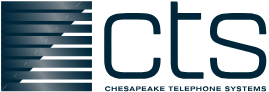Respond to the question below with a single word or phrase: What is displayed below the abbreviation 'CTS'?

full name